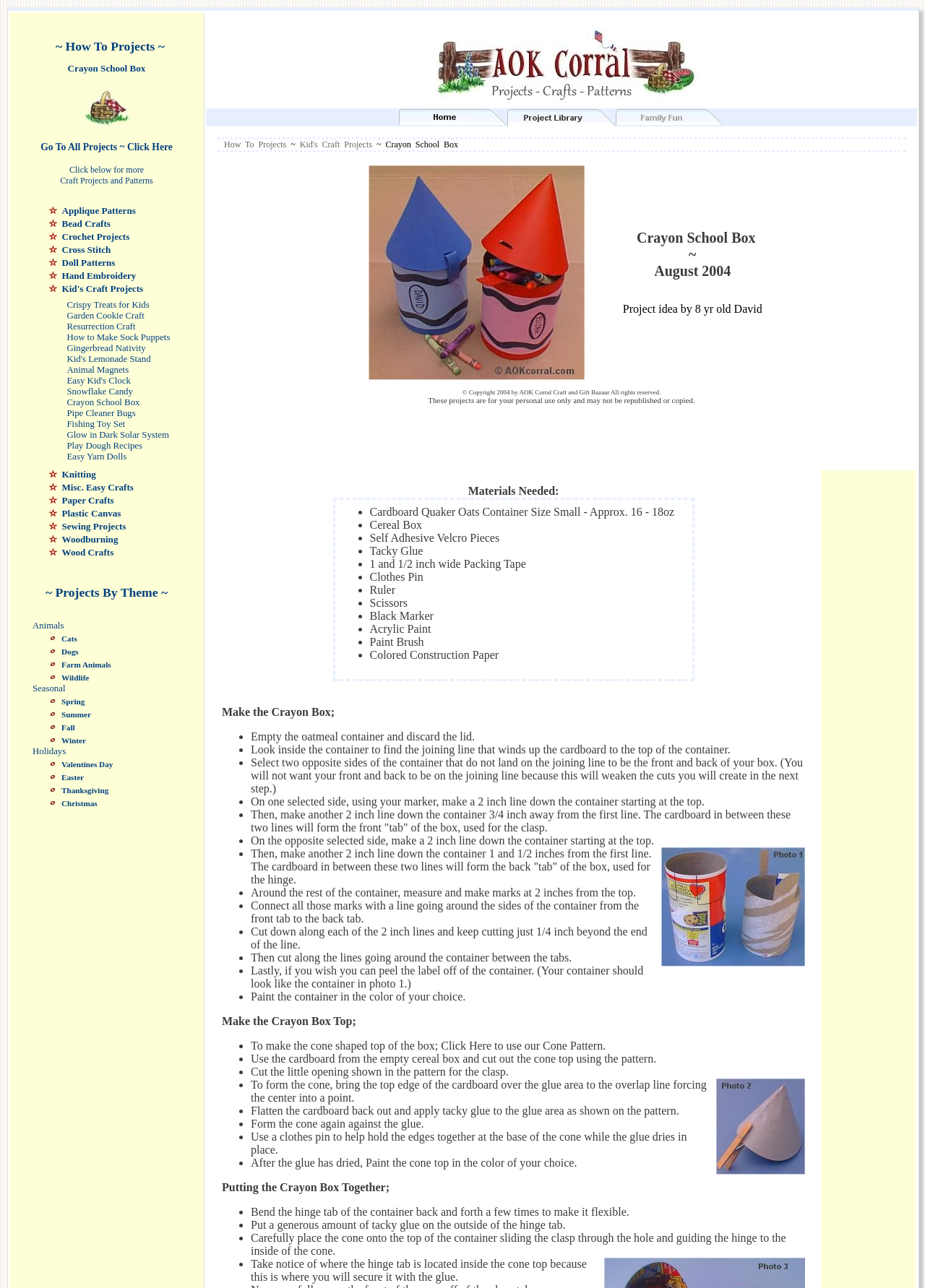Respond to the following query with just one word or a short phrase: 
How many links are there in the first table on the webpage?

5